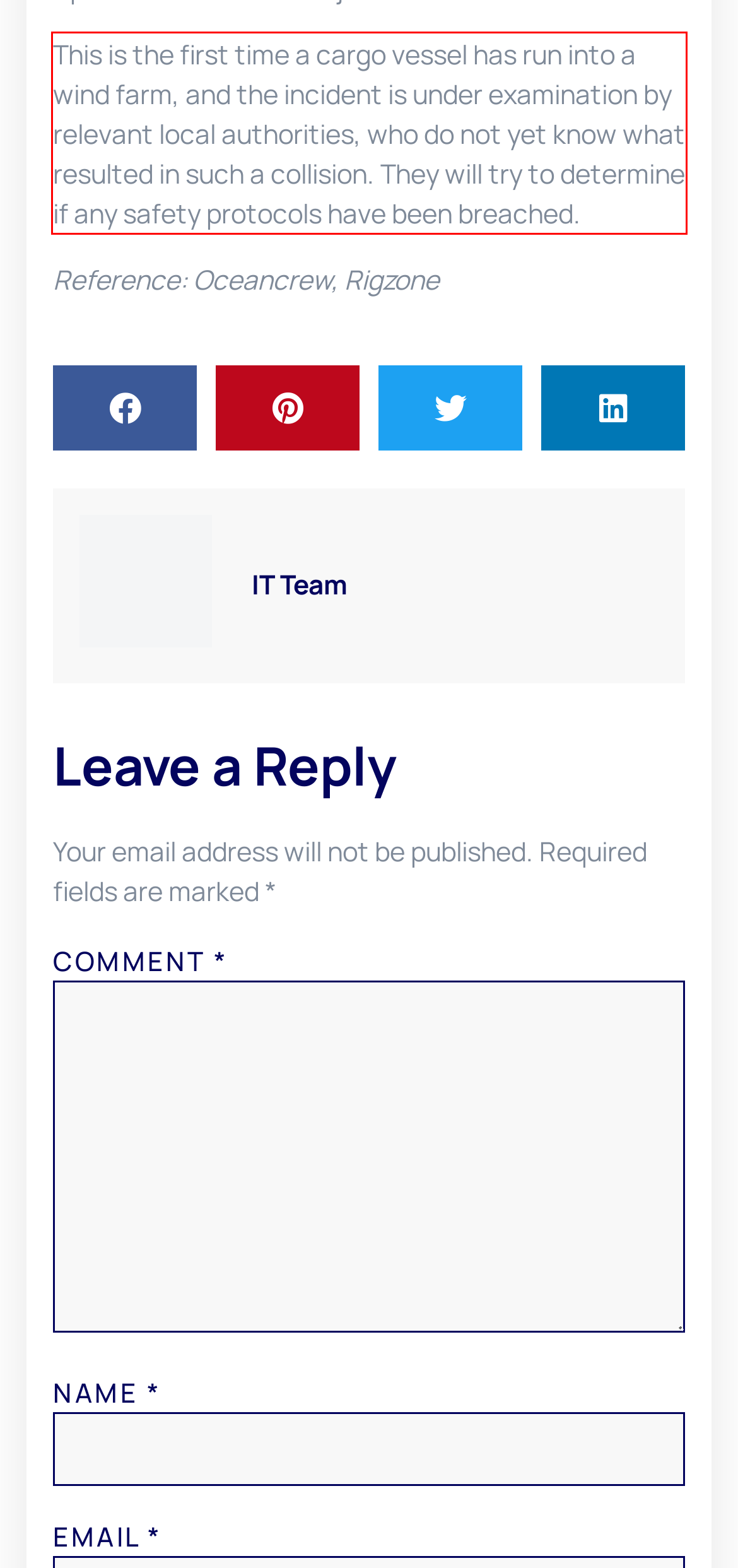Identify and transcribe the text content enclosed by the red bounding box in the given screenshot.

This is the first time a cargo vessel has run into a wind farm, and the incident is under examination by relevant local authorities, who do not yet know what resulted in such a collision. They will try to determine if any safety protocols have been breached.